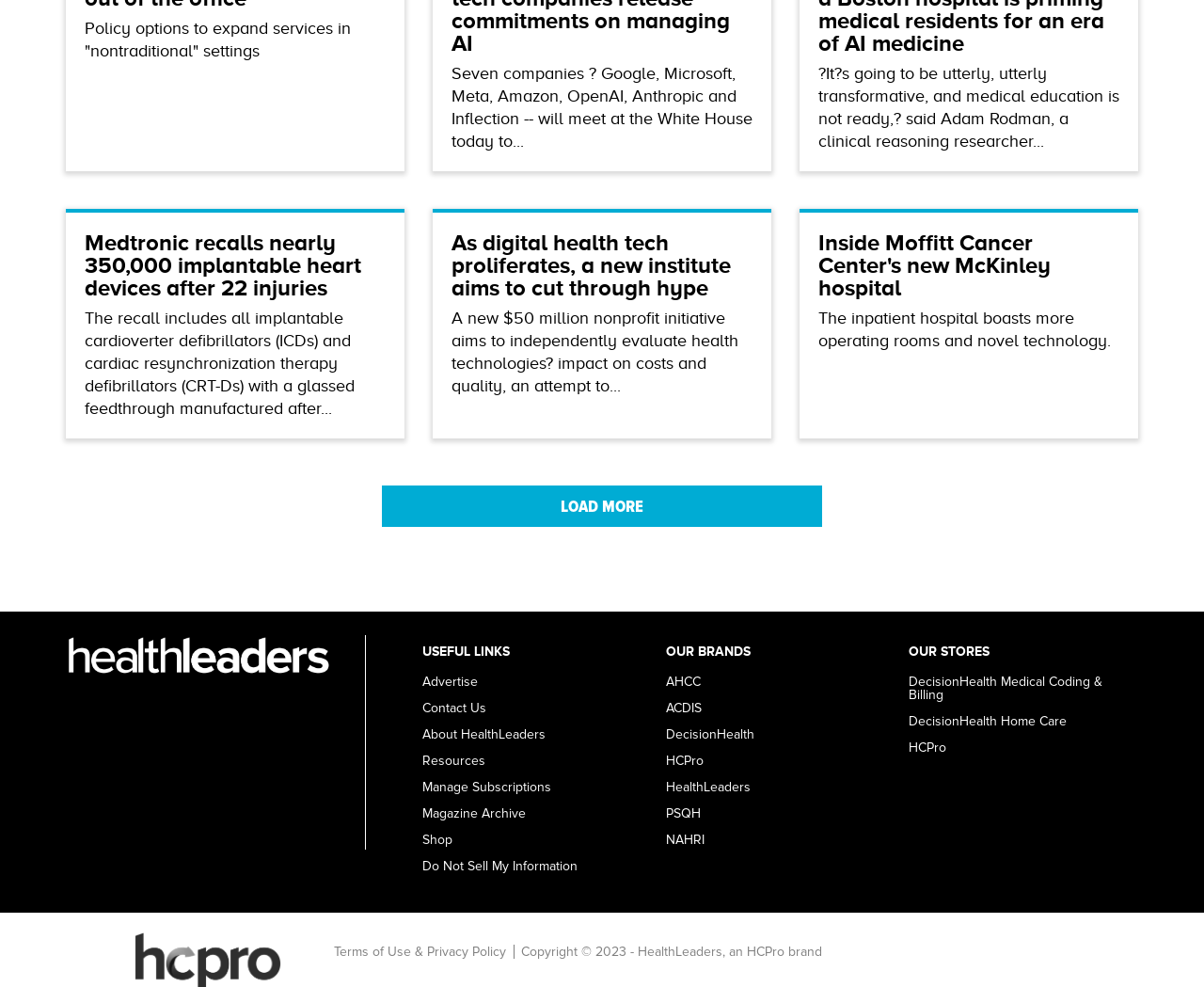Highlight the bounding box of the UI element that corresponds to this description: "DecisionHealth Home Care".

[0.755, 0.717, 0.934, 0.744]